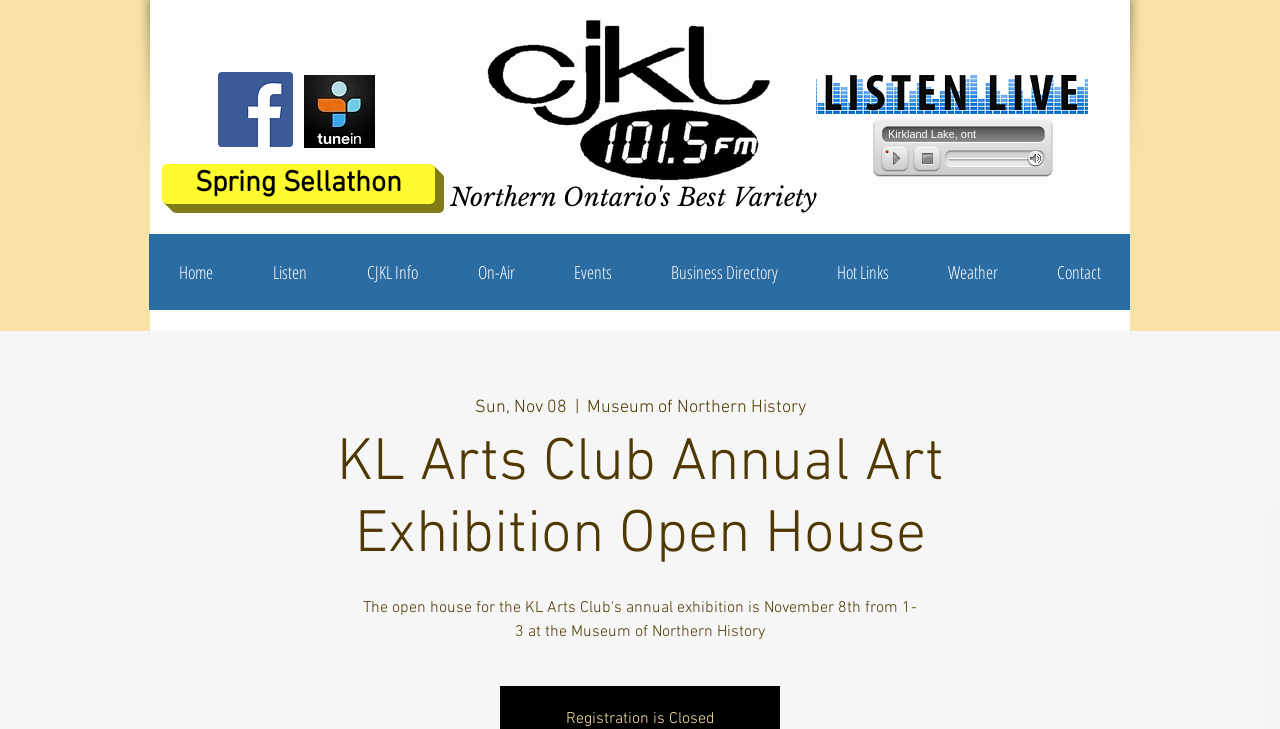Please give the bounding box coordinates of the area that should be clicked to fulfill the following instruction: "Click the Facebook Social Icon". The coordinates should be in the format of four float numbers from 0 to 1, i.e., [left, top, right, bottom].

[0.17, 0.099, 0.229, 0.202]